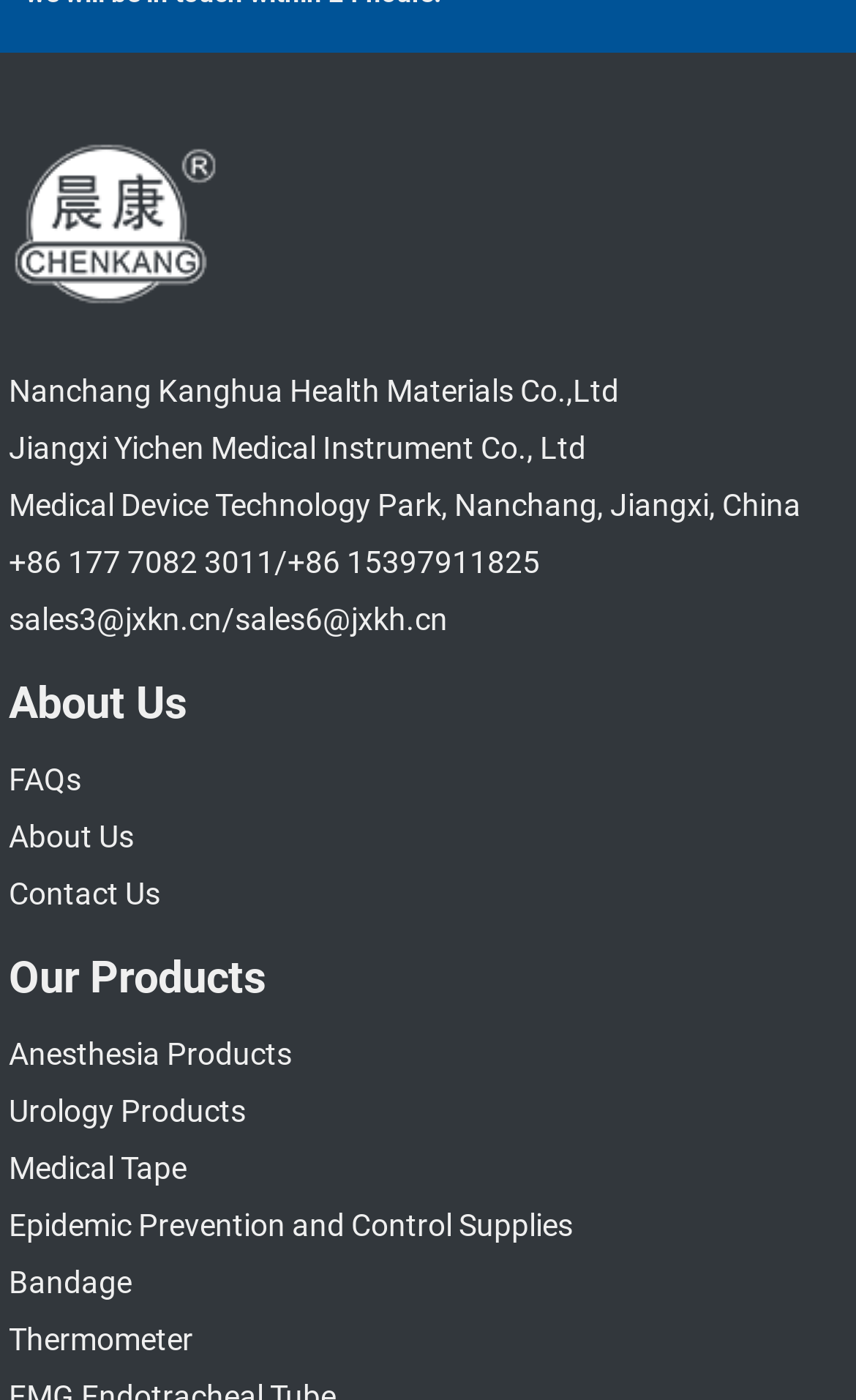How many phone numbers are listed on the page?
Using the image as a reference, give a one-word or short phrase answer.

2